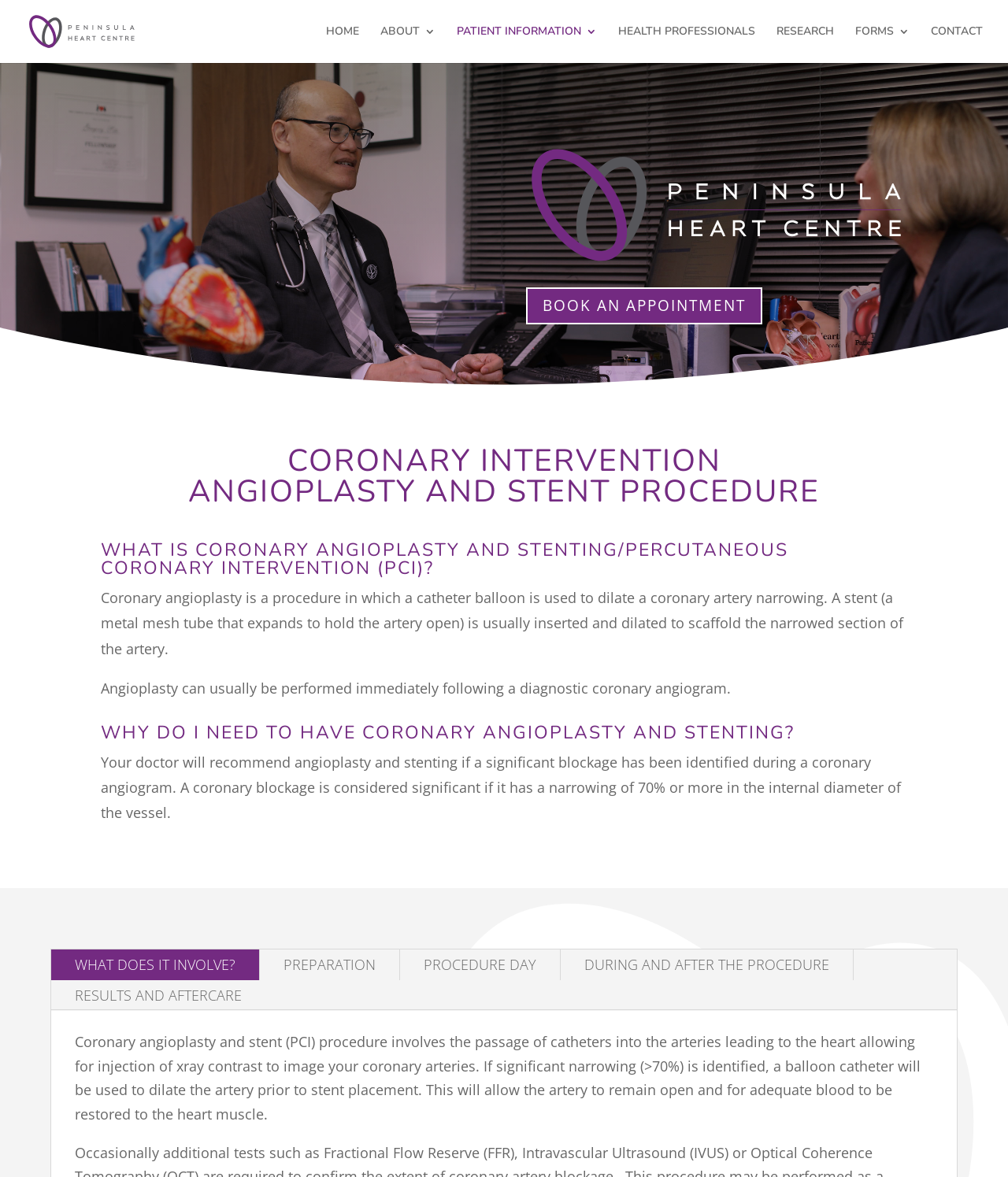Locate the bounding box coordinates of the element I should click to achieve the following instruction: "Click on BOOK AN APPOINTMENT".

[0.522, 0.244, 0.756, 0.276]